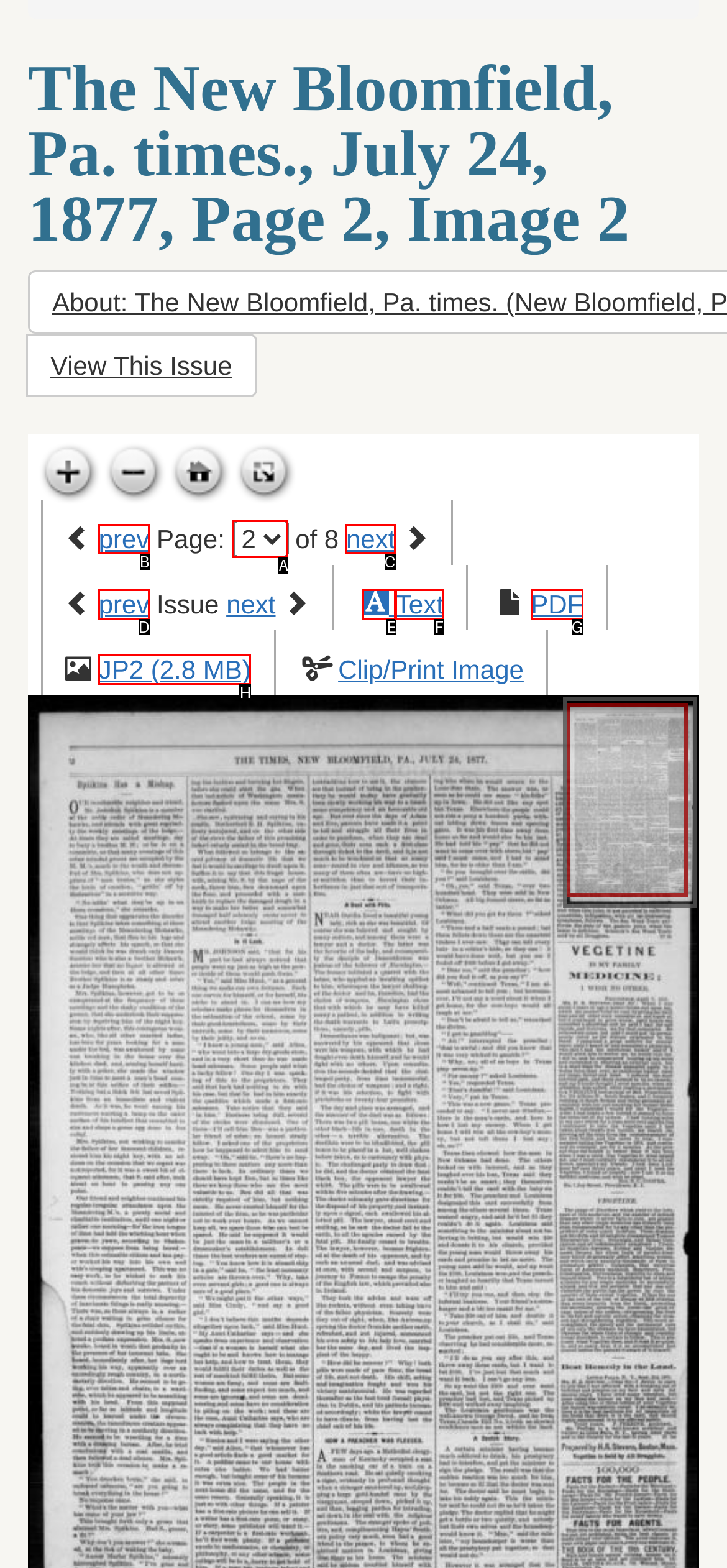From the given options, find the HTML element that fits the description: Text. Reply with the letter of the chosen element.

F